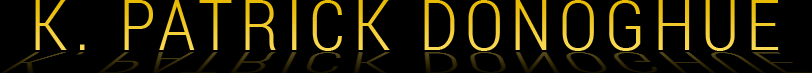Utilize the details in the image to thoroughly answer the following question: What is the purpose of the image?

The image serves as an engaging visual for readers or fans interested in learning more about the author, K. Patrick Donoghue. The design choice of using bold, striking yellow letters with a subtle reflection beneath it is likely intended to captivate the audience's attention and promote recognition of the author's work, particularly in the context of literature or publishing.